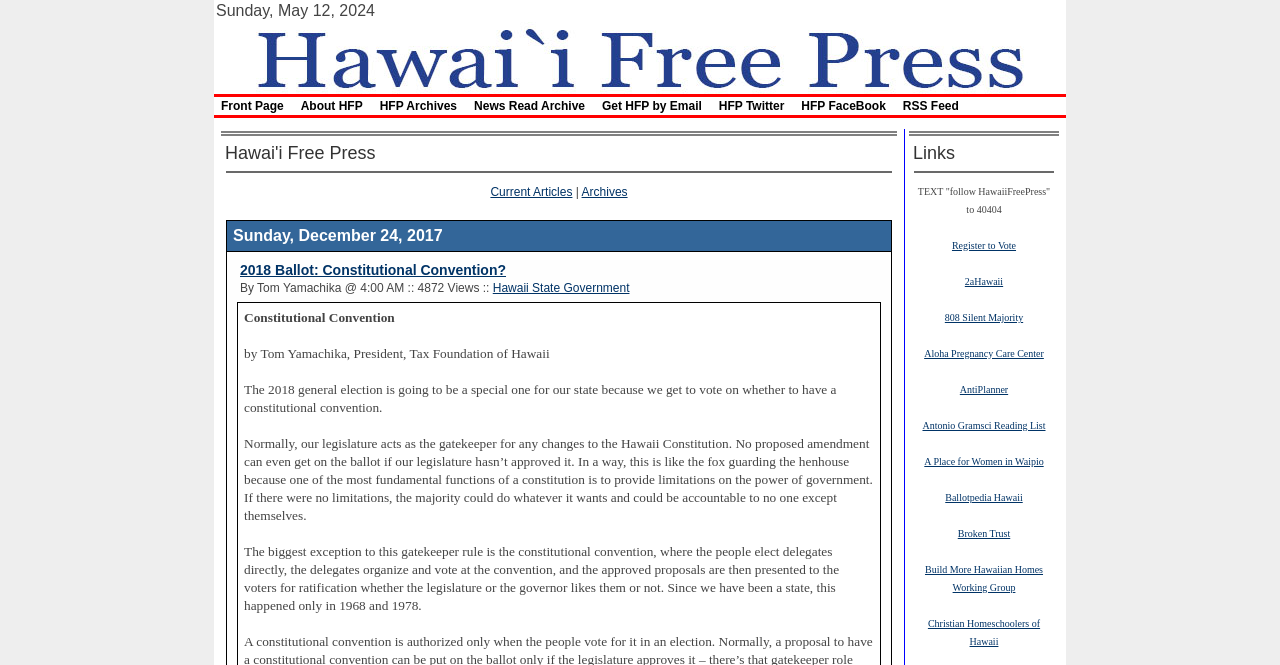Identify and provide the bounding box for the element described by: "2aHawaii".

[0.754, 0.412, 0.784, 0.433]